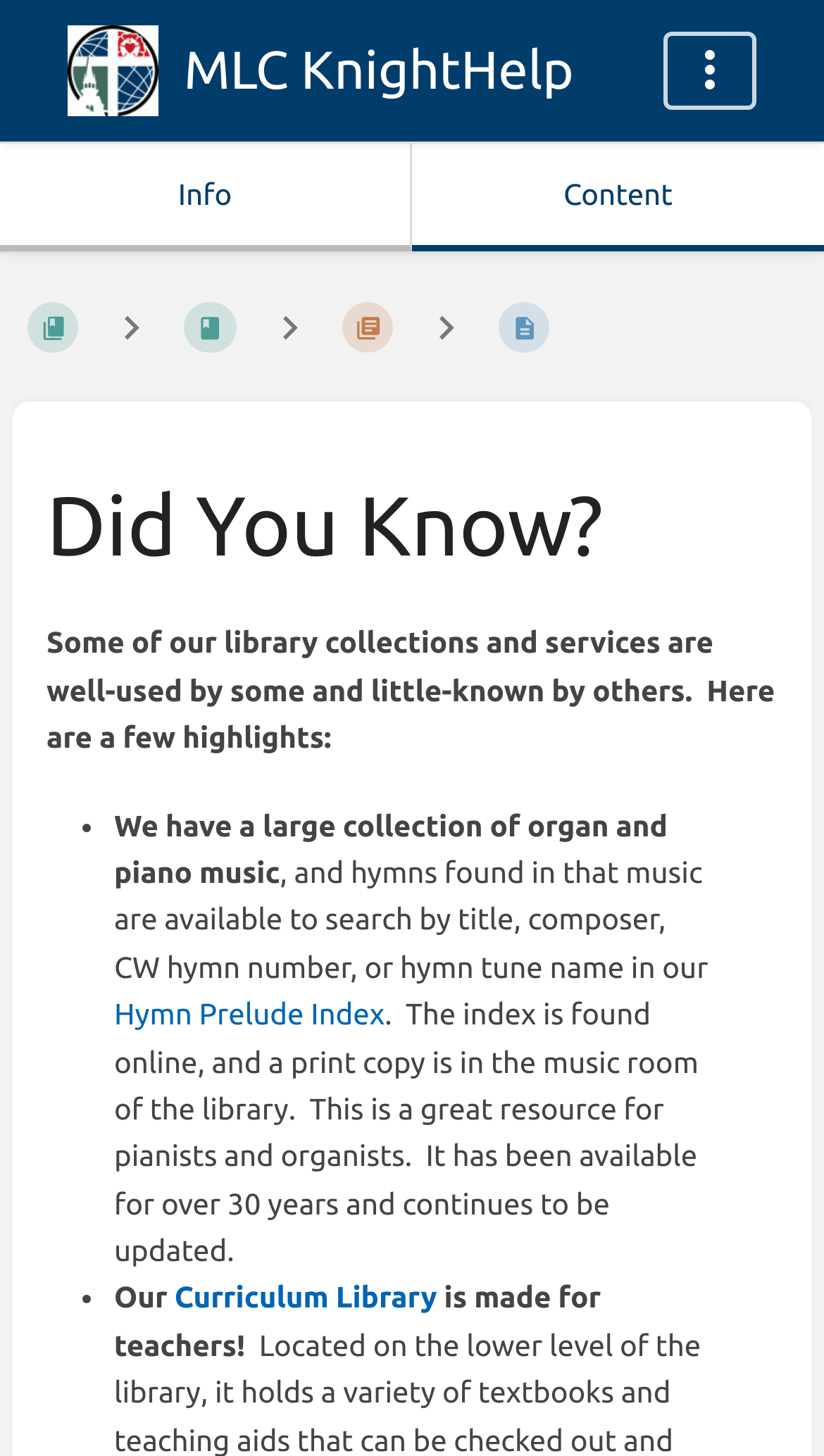Respond to the following question using a concise word or phrase: 
What type of music collection does the library have?

Organ and piano music